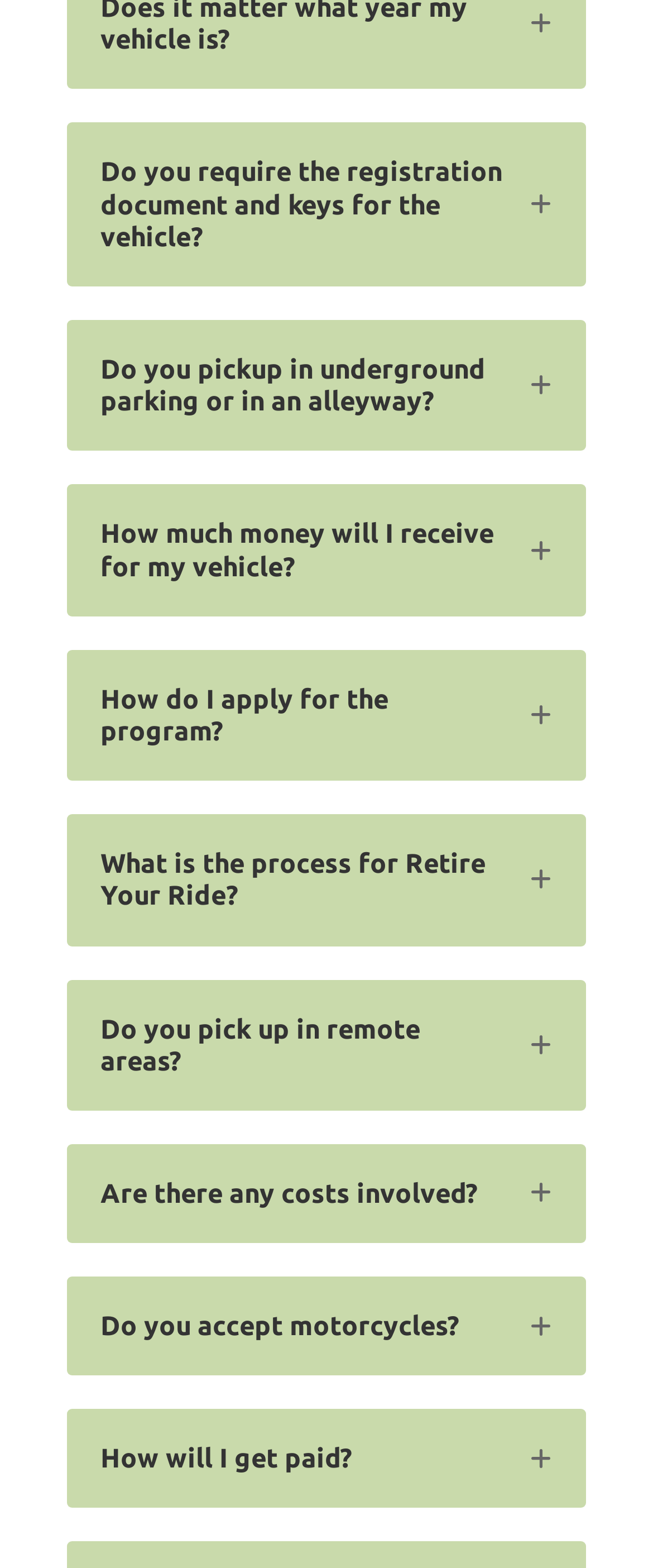Are all tabs in an expanded state?
Look at the image and provide a short answer using one word or a phrase.

No